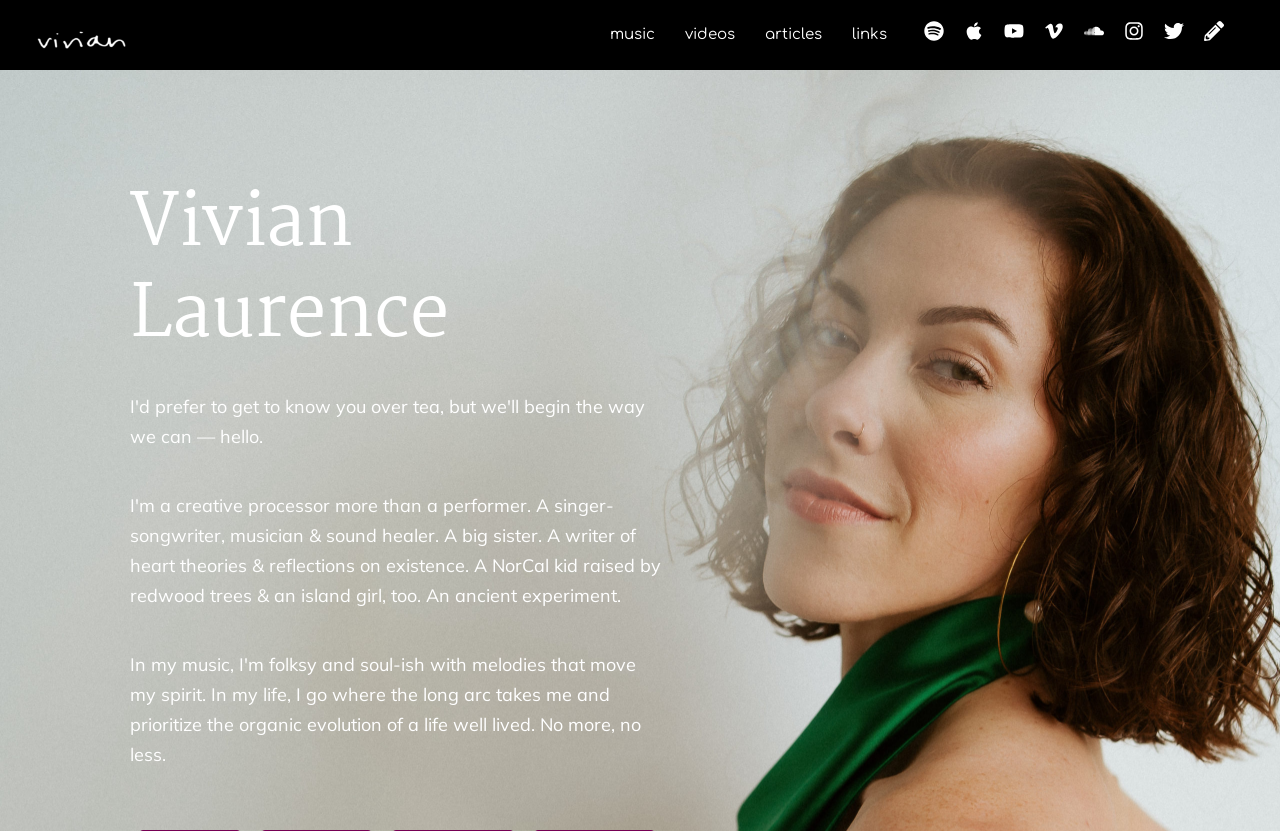Provide an in-depth description of the elements and layout of the webpage.

The webpage is dedicated to Vivian Laurence, a singer-songwriter. At the top left, there is a link and an image, both labeled "Vivian Laurence", which likely serve as a logo or a profile picture. 

Below the logo, there is a navigation menu that spans across the top of the page, containing links to different sections of the website, including "music", "videos", "articles", and "links". 

To the right of the navigation menu, there is a dropdown menu with links to various streaming platforms, including Spotify, Apple, YouTube, Vimeo, SoundCloud, Instagram, Twitter, and a pencil-alt icon, each accompanied by a small image. 

Further down the page, there is a large heading that reads "Vivian Laurence", which likely serves as a title or a banner.